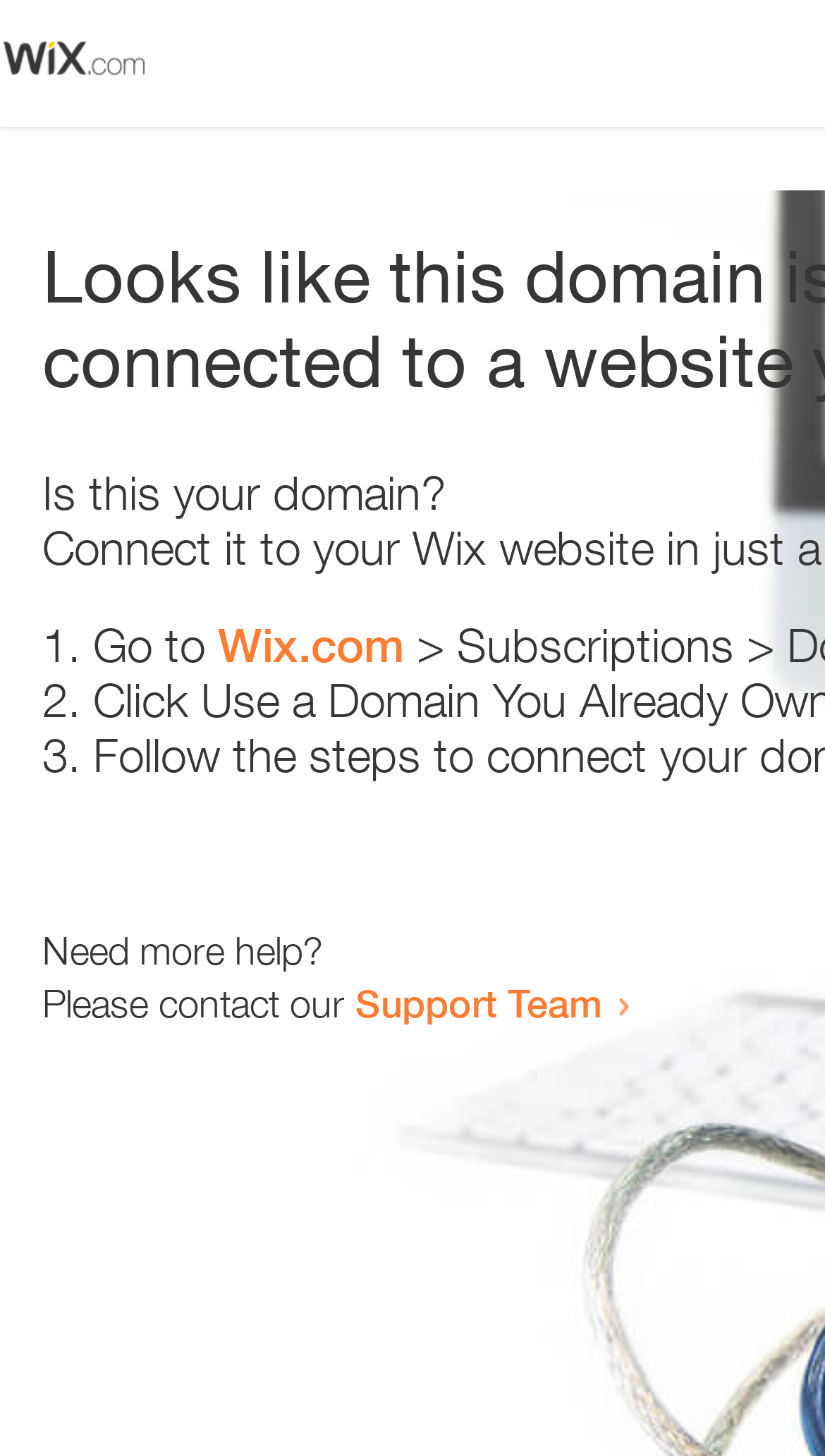Determine the main headline of the webpage and provide its text.

Looks like this domain isn't
connected to a website yet